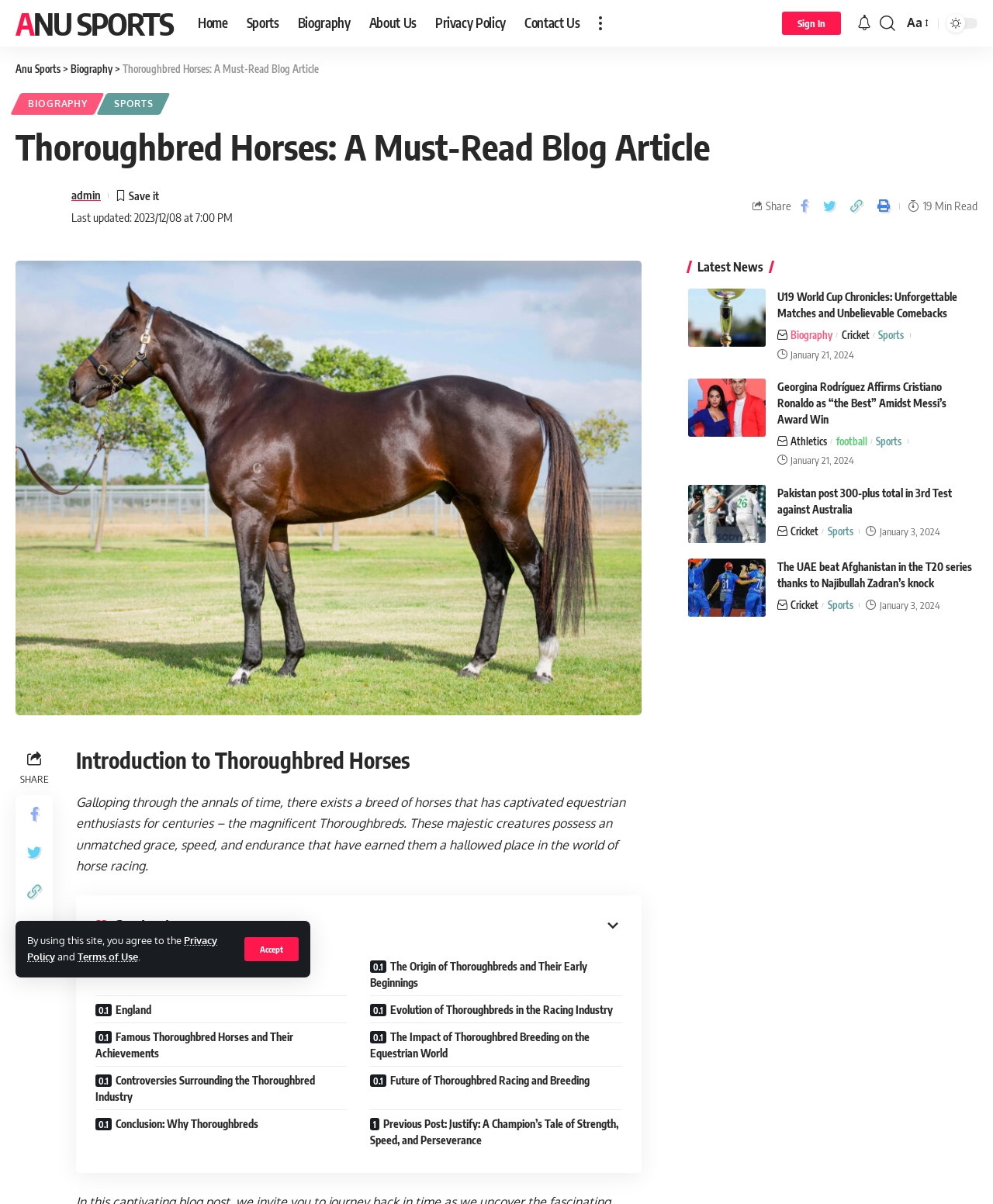Please specify the bounding box coordinates for the clickable region that will help you carry out the instruction: "Contact Mugnaini".

None